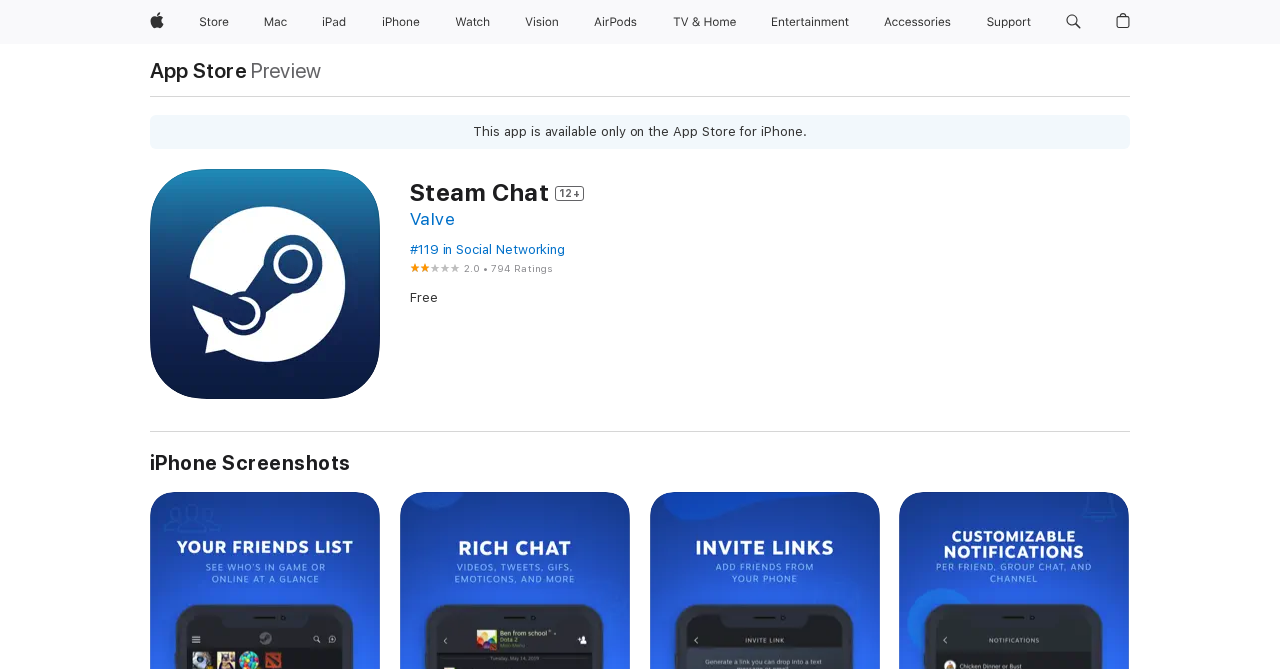Please determine the bounding box coordinates of the area that needs to be clicked to complete this task: 'Go to App Store'. The coordinates must be four float numbers between 0 and 1, formatted as [left, top, right, bottom].

[0.117, 0.09, 0.193, 0.121]